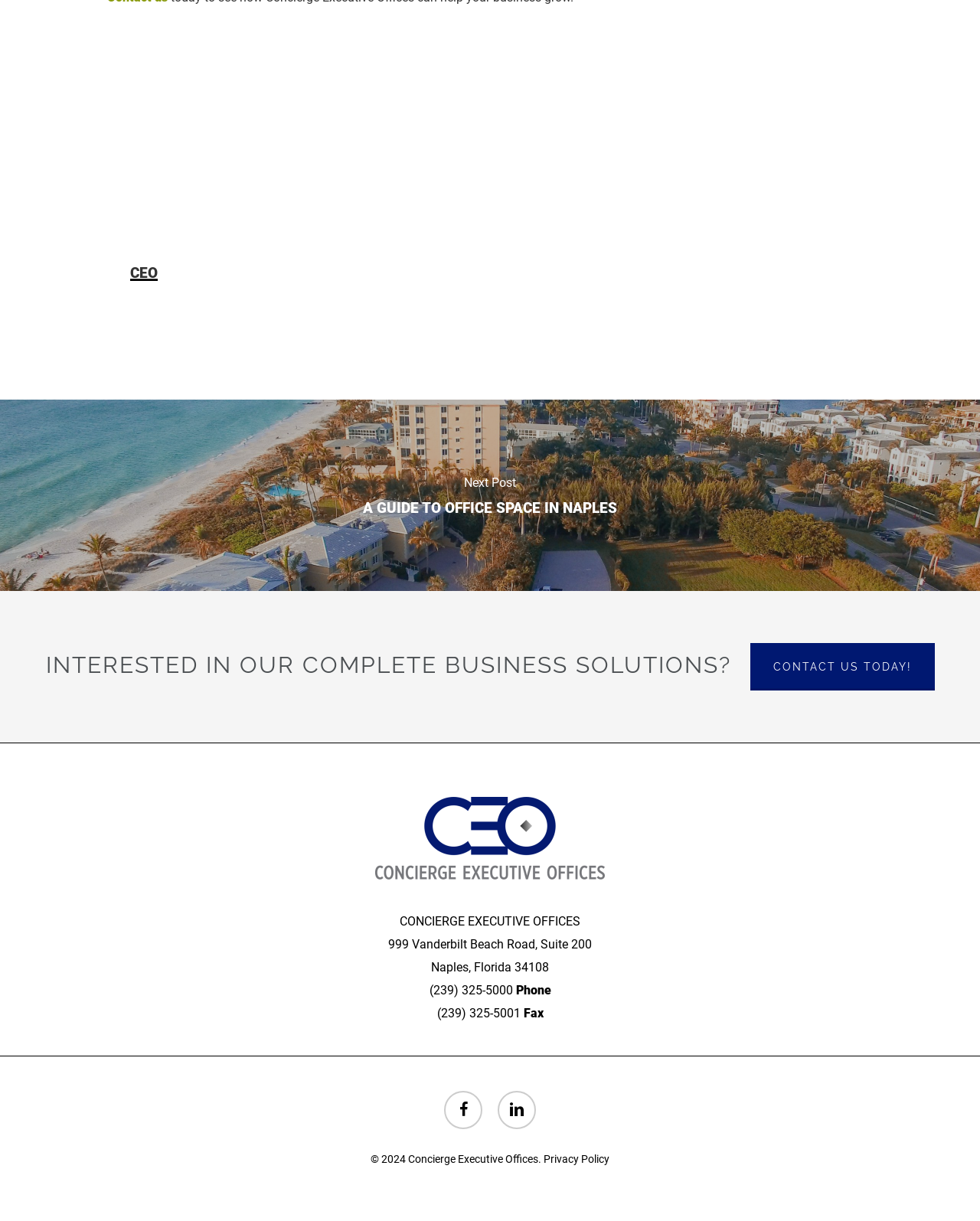What social media platforms are available?
Examine the screenshot and reply with a single word or phrase.

Facebook, LinkedIn